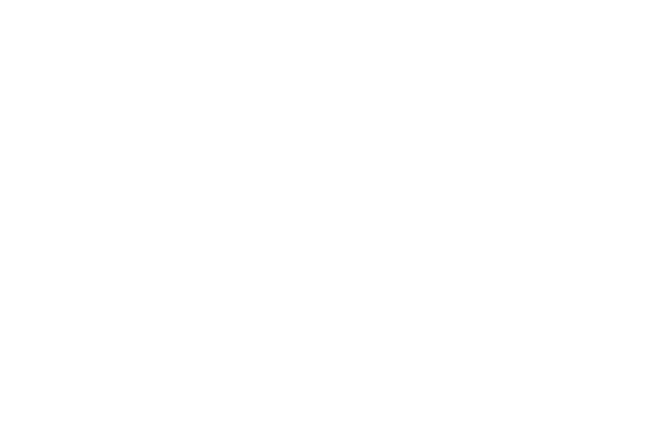What is the location of the apartment?
Provide a concise answer using a single word or phrase based on the image.

Oberursel / Taunus